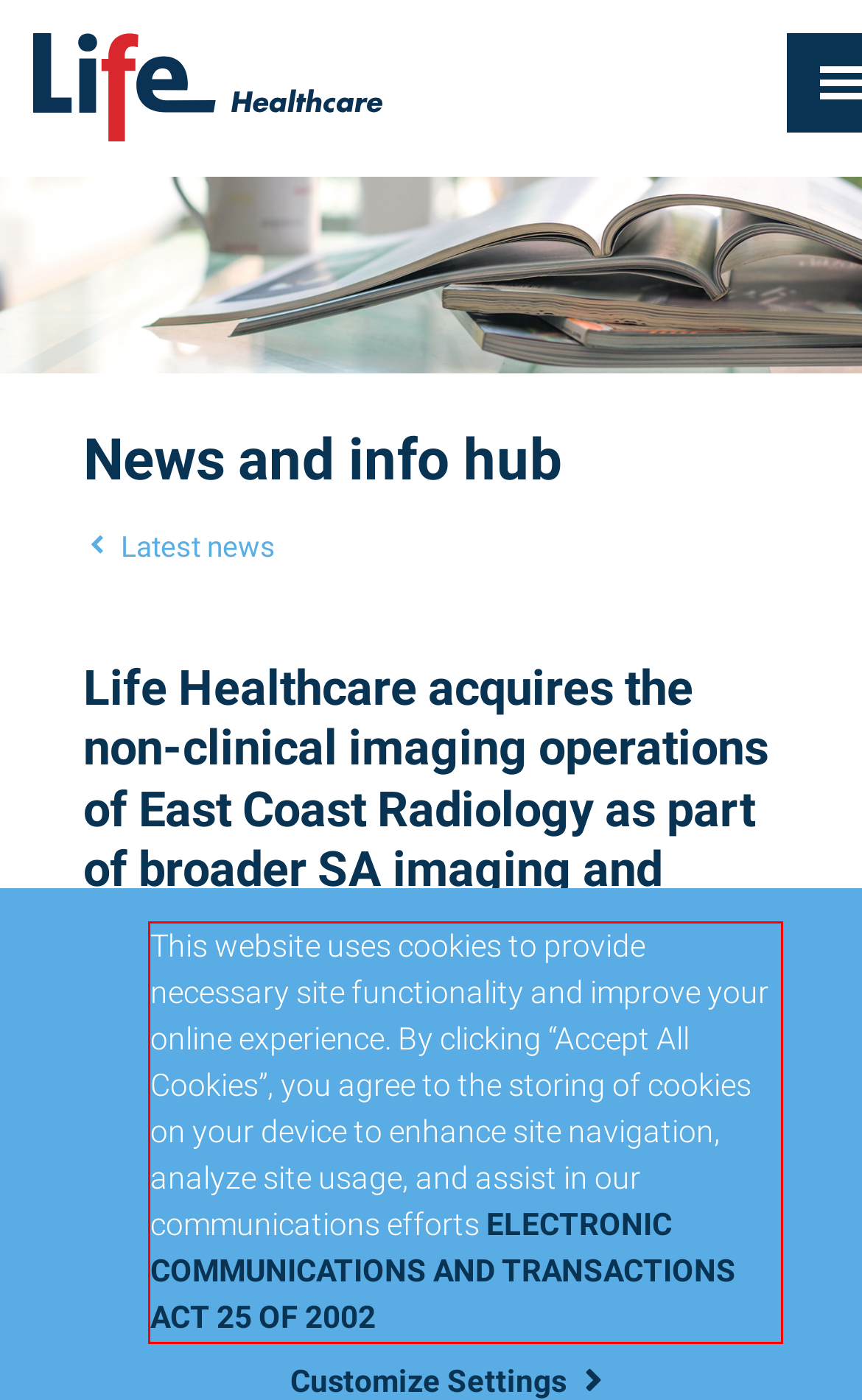Given the screenshot of a webpage, identify the red rectangle bounding box and recognize the text content inside it, generating the extracted text.

This website uses cookies to provide necessary site functionality and improve your online experience. By clicking “Accept All Cookies”, you agree to the storing of cookies on your device to enhance site navigation, analyze site usage, and assist in our communications efforts ELECTRONIC COMMUNICATIONS AND TRANSACTIONS ACT 25 OF 2002